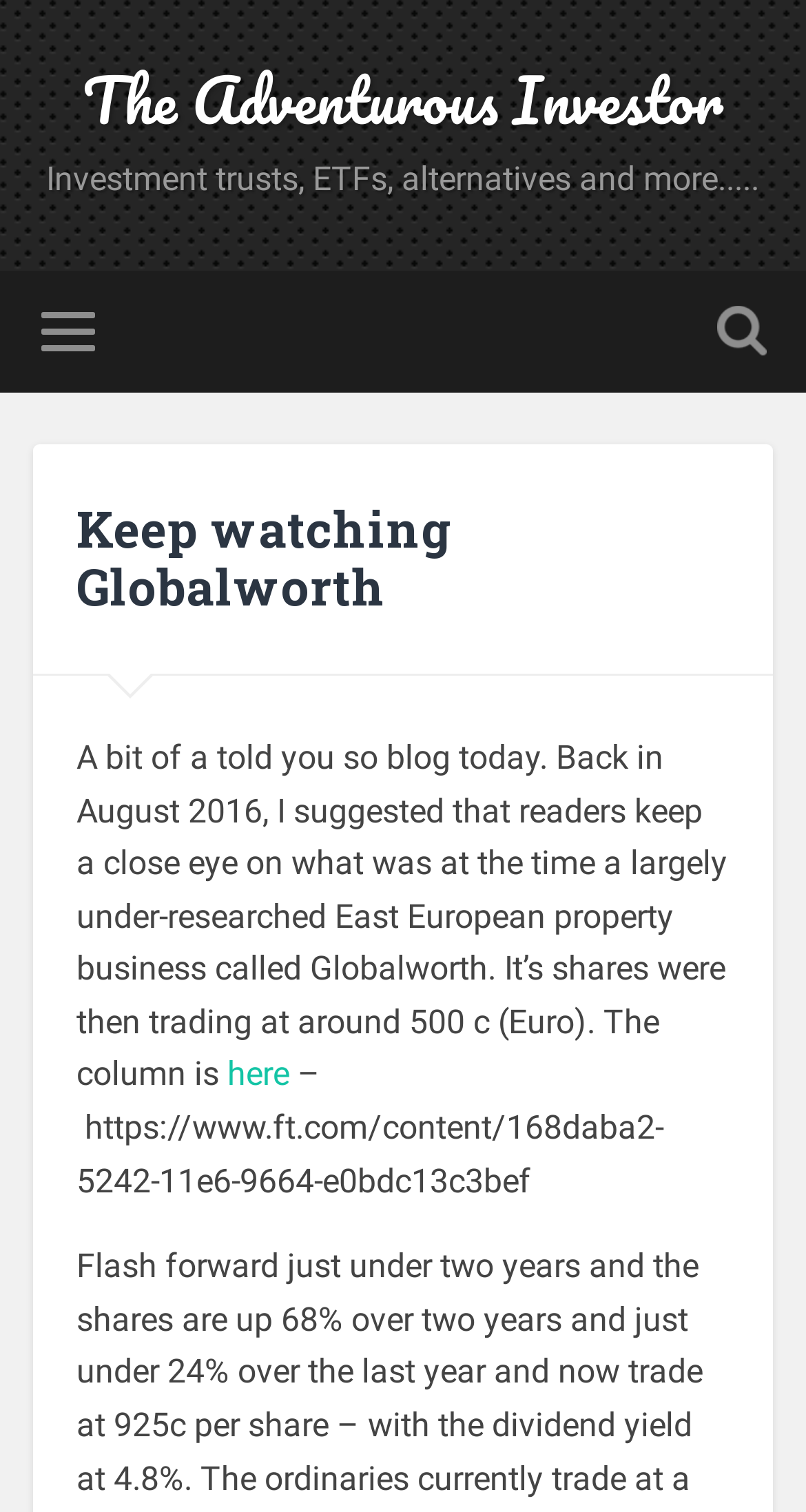Please use the details from the image to answer the following question comprehensively:
What is the topic of the blog post?

The topic of the blog post can be inferred from the heading 'Keep watching Globalworth' and the text that follows, which mentions Globalworth as an East European property business.